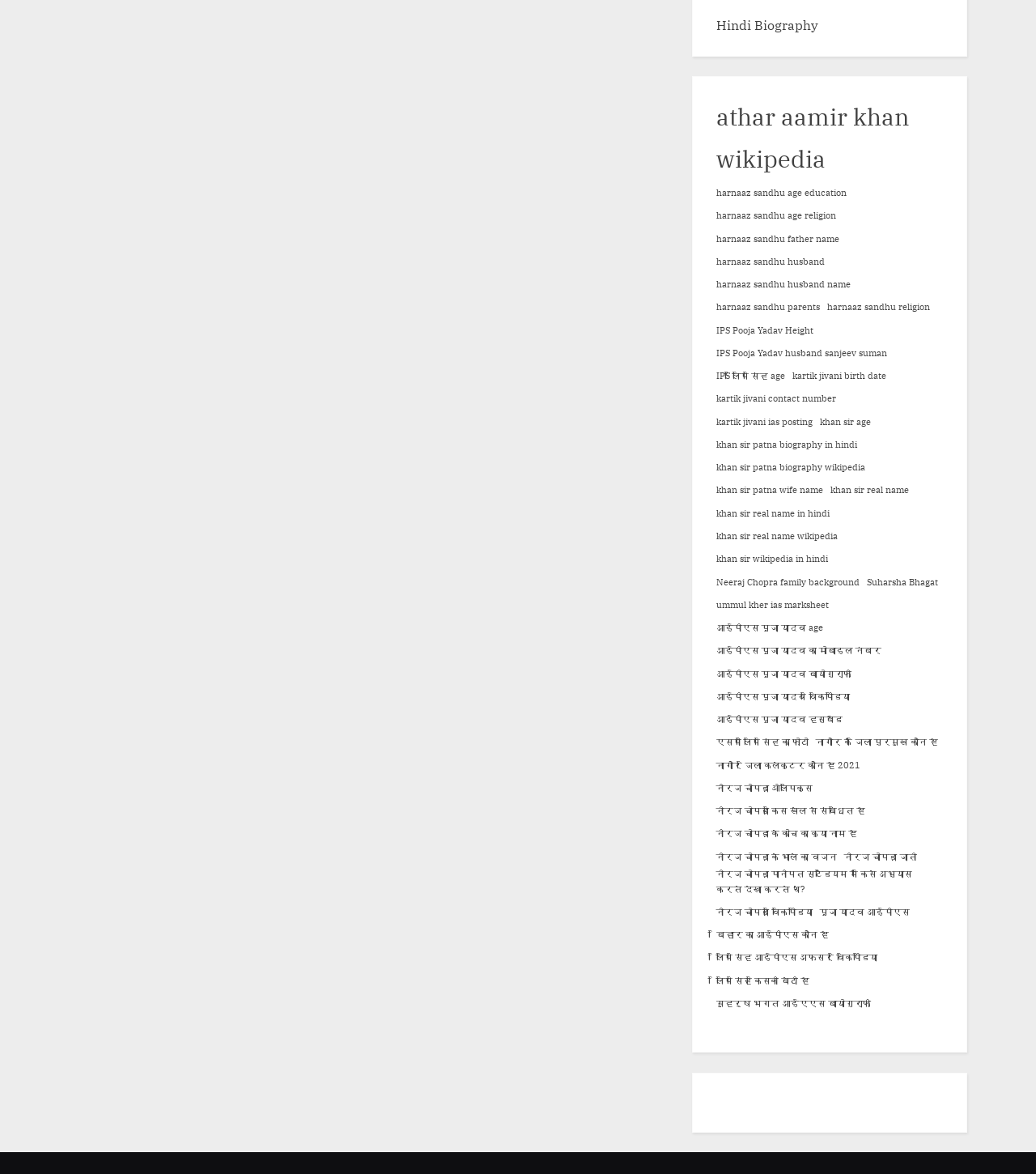Reply to the question with a brief word or phrase: What is Harnaaz Sandhu's age?

Not specified